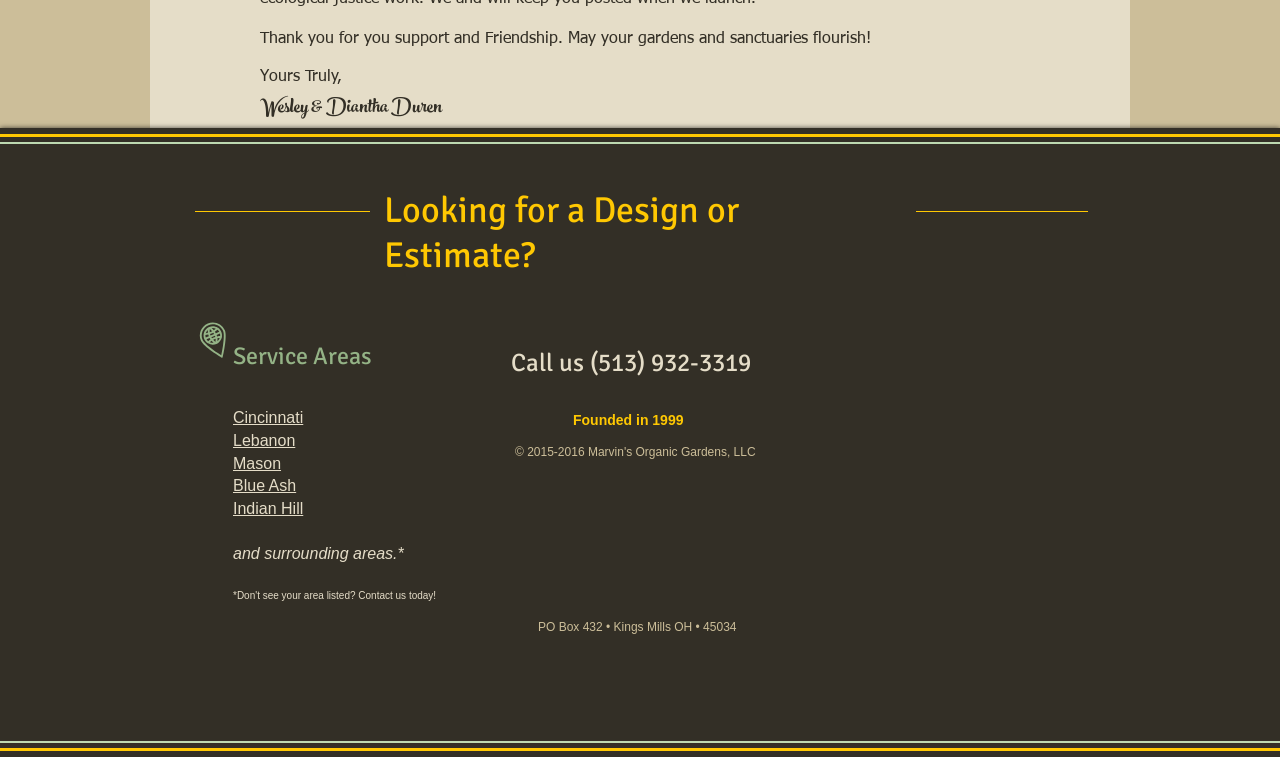Find the bounding box coordinates for the area that should be clicked to accomplish the instruction: "Check the address".

[0.42, 0.819, 0.575, 0.837]